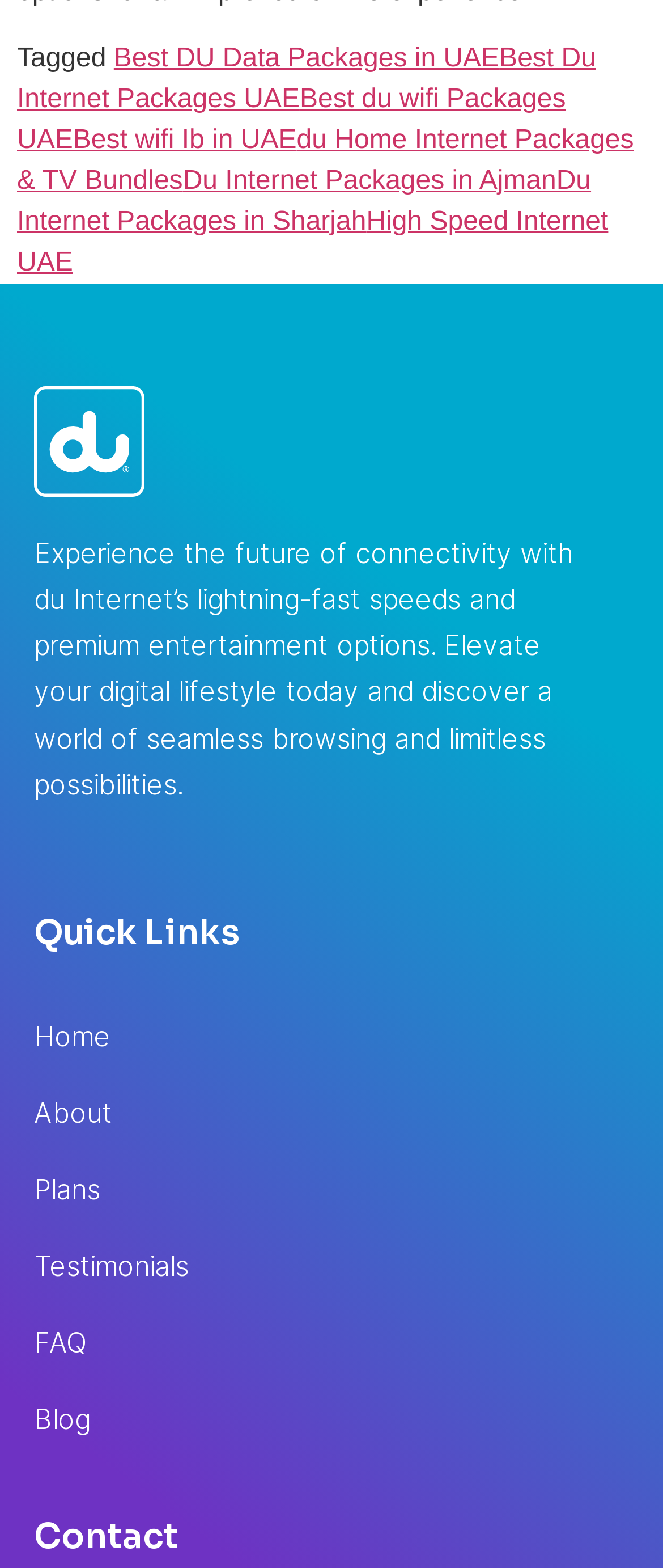What is the main topic of the webpage?
From the image, respond using a single word or phrase.

du Internet Packages